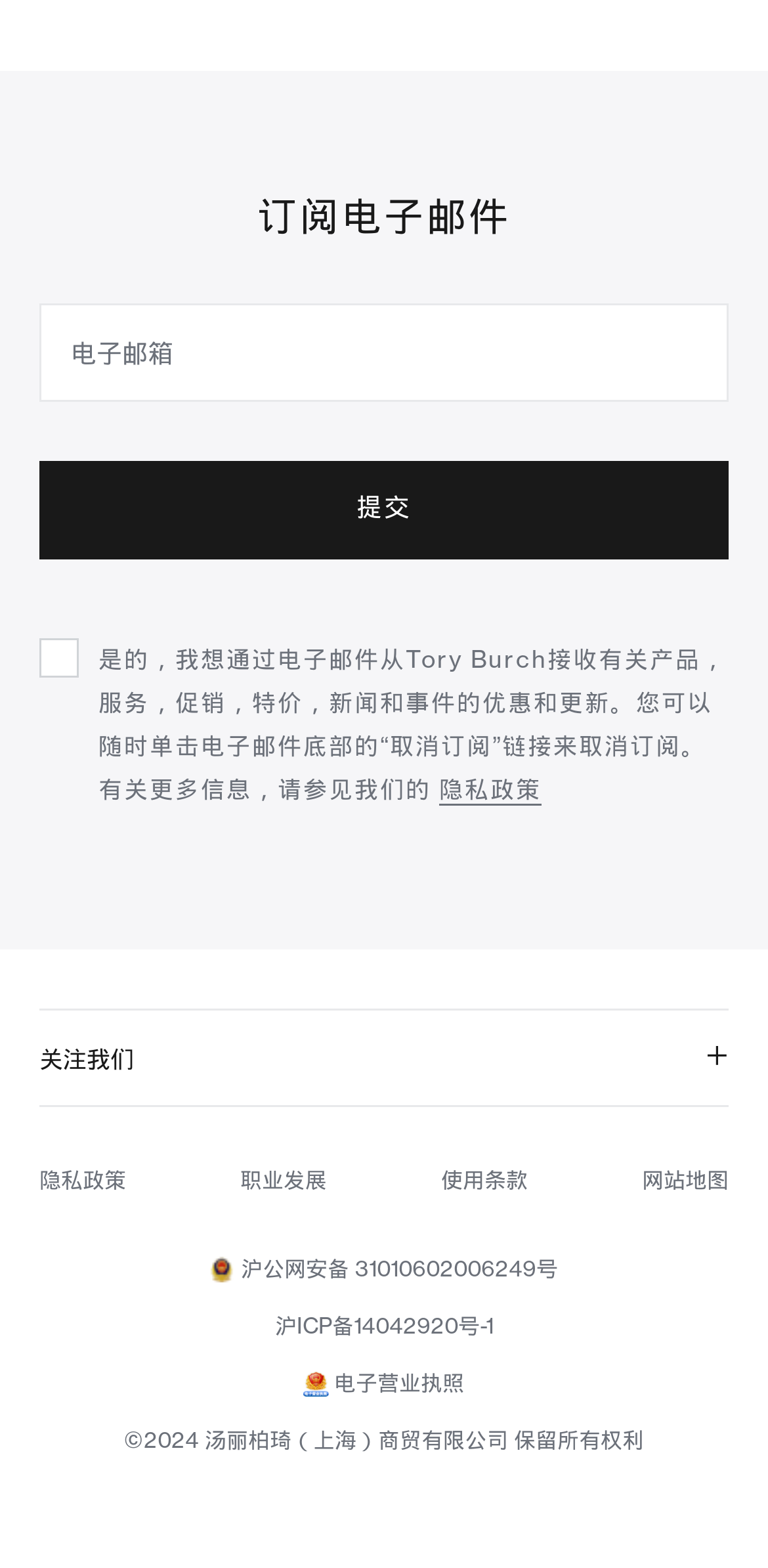Can you find the bounding box coordinates for the element that needs to be clicked to execute this instruction: "Search for something"? The coordinates should be given as four float numbers between 0 and 1, i.e., [left, top, right, bottom].

None